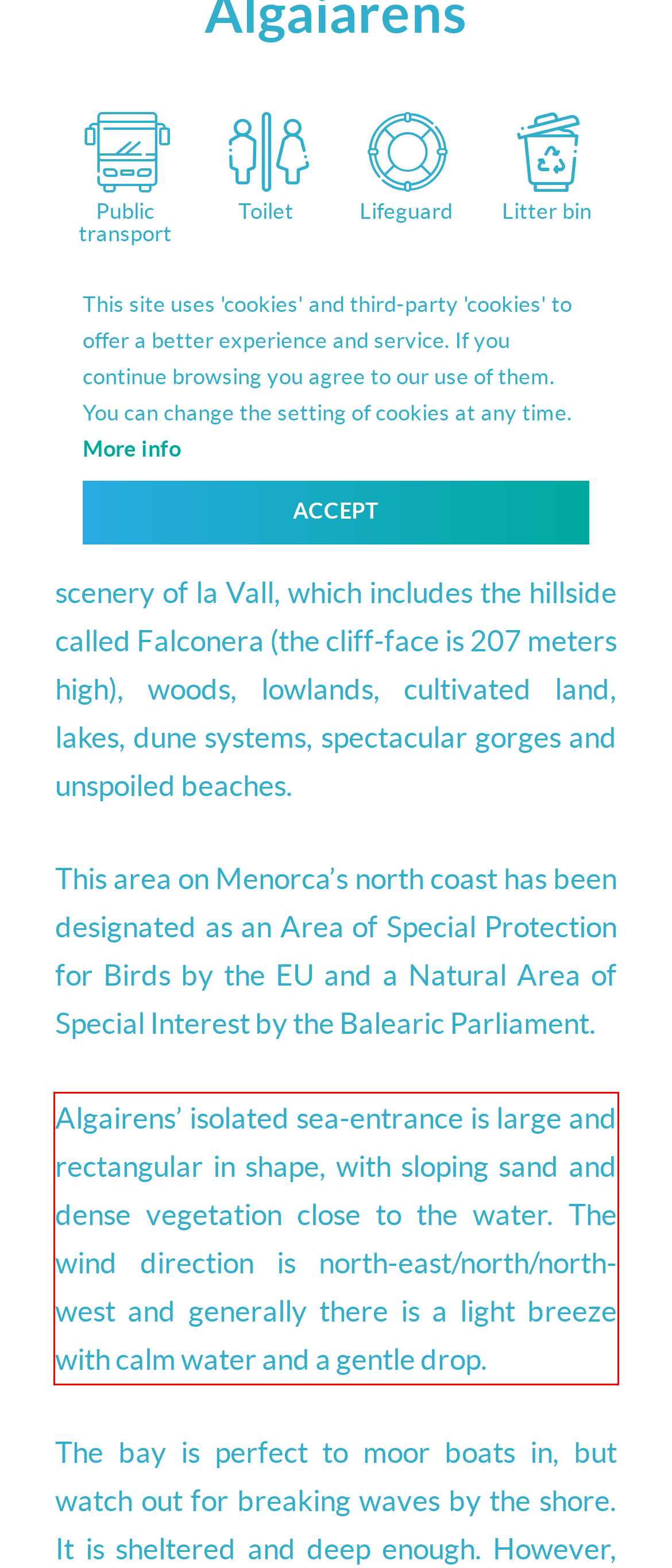Using OCR, extract the text content found within the red bounding box in the given webpage screenshot.

Algairens’ isolated sea-entrance is large and rectangular in shape, with sloping sand and dense vegetation close to the water. The wind direction is north-east/north/north-west and generally there is a light breeze with calm water and a gentle drop.